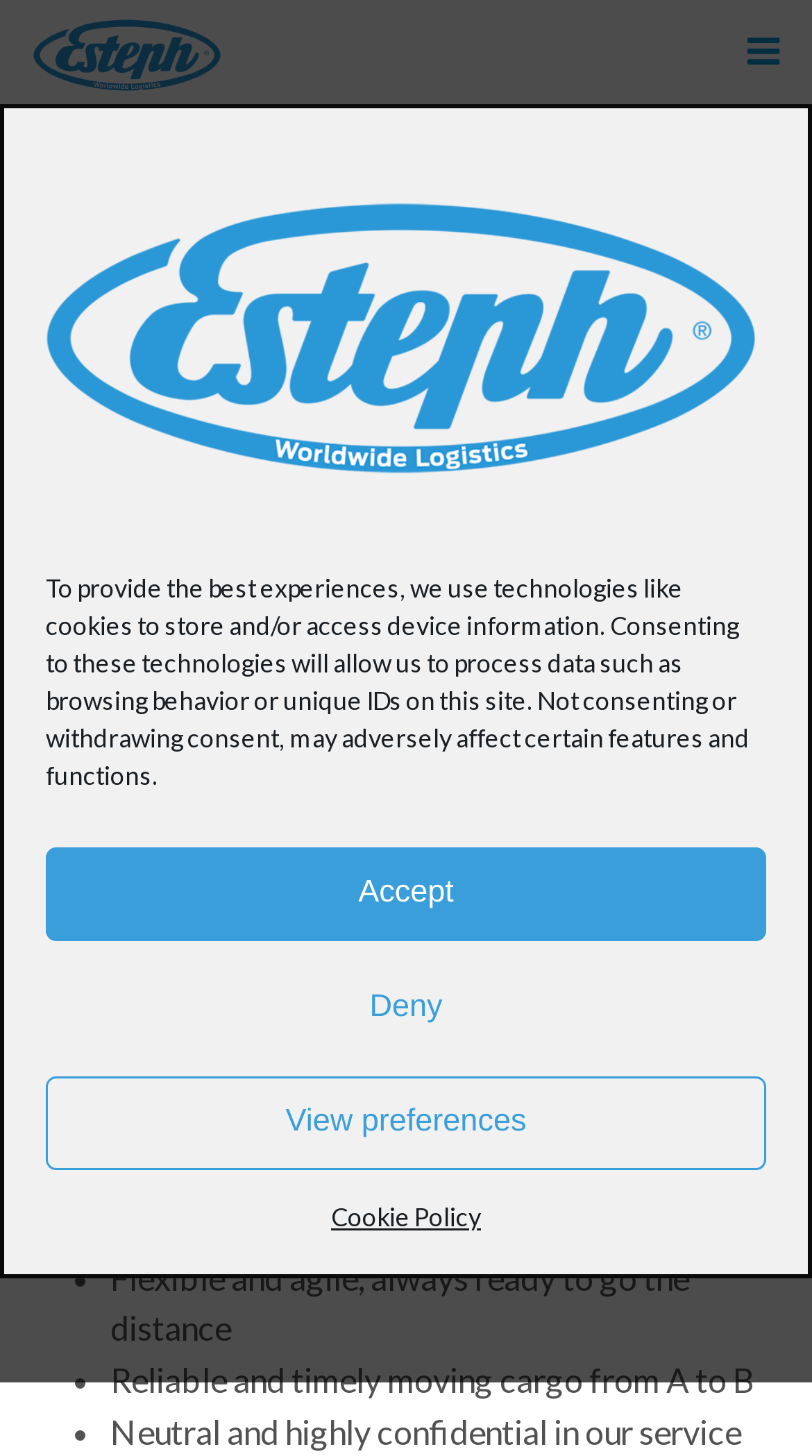Locate and provide the bounding box coordinates for the HTML element that matches this description: "alt="Esteph Logistics" title="Esteph Logistics"".

[0.041, 0.021, 0.271, 0.049]